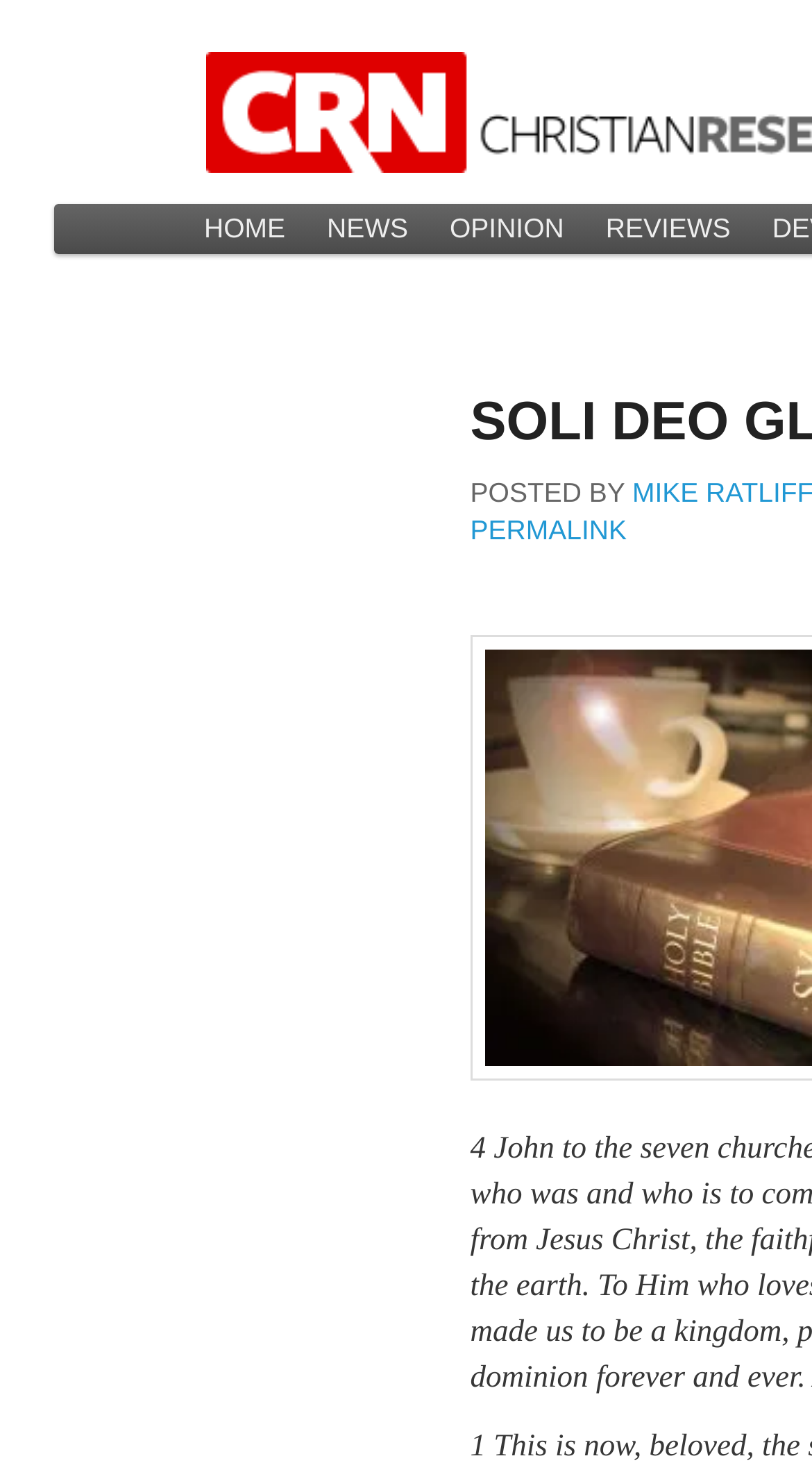How many main menu items are there?
Please respond to the question with a detailed and well-explained answer.

I counted the number of links in the main menu section, which are 'HOME', 'NEWS', 'OPINION', and 'REVIEWS', so there are 4 main menu items.